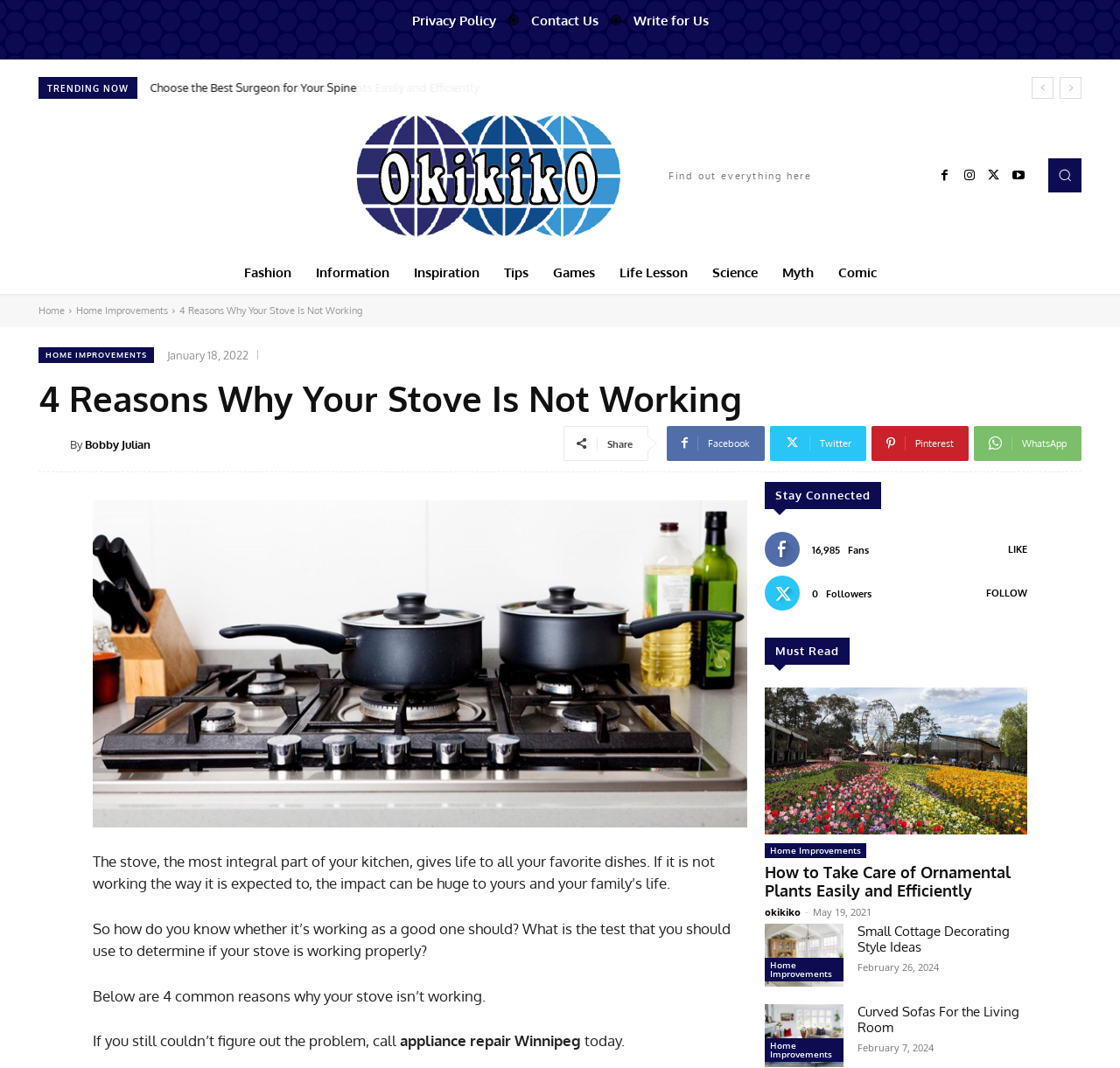What is the purpose of the 'appliance repair Winnipeg' link? Based on the screenshot, please respond with a single word or phrase.

To contact for repair